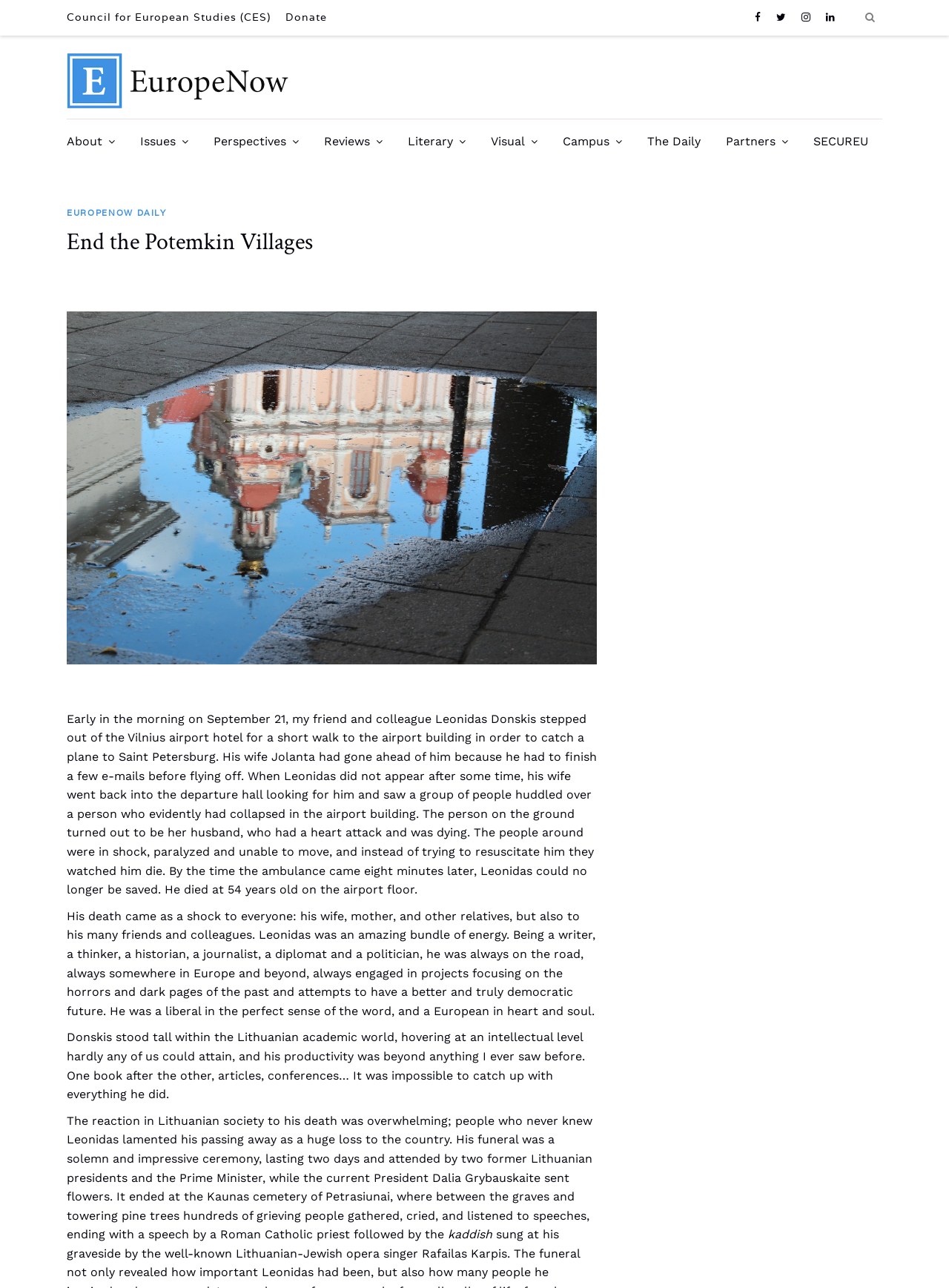What is the name of the airport where Leonidas Donskis had a heart attack?
Based on the image, answer the question in a detailed manner.

I found the answer by reading the StaticText element at coordinates [0.07, 0.553, 0.629, 0.696]. The text mentions that Leonidas Donskis stepped out of the Vilnius airport hotel for a short walk to the airport building.